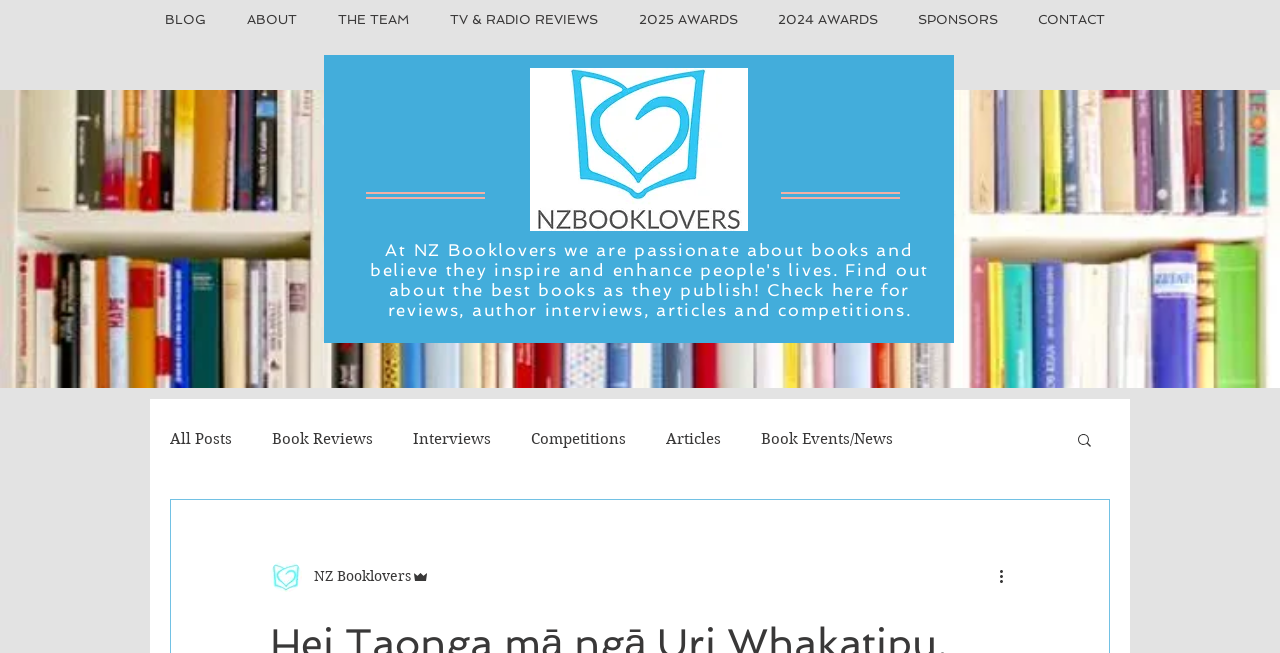Please pinpoint the bounding box coordinates for the region I should click to adhere to this instruction: "View book reviews".

[0.212, 0.658, 0.291, 0.686]